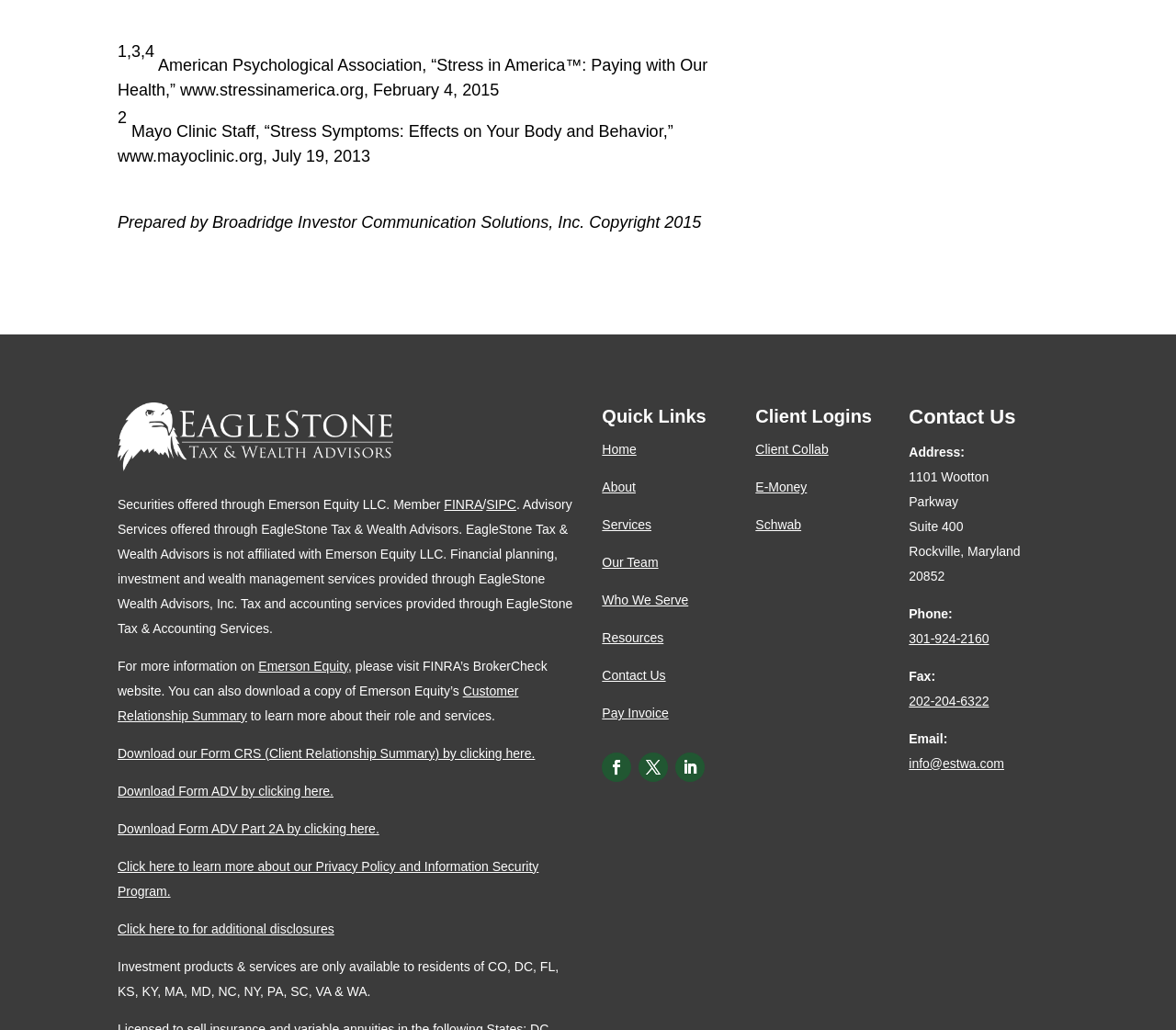What is the purpose of the 'Client Logins' section?
Refer to the screenshot and respond with a concise word or phrase.

To provide login links for clients